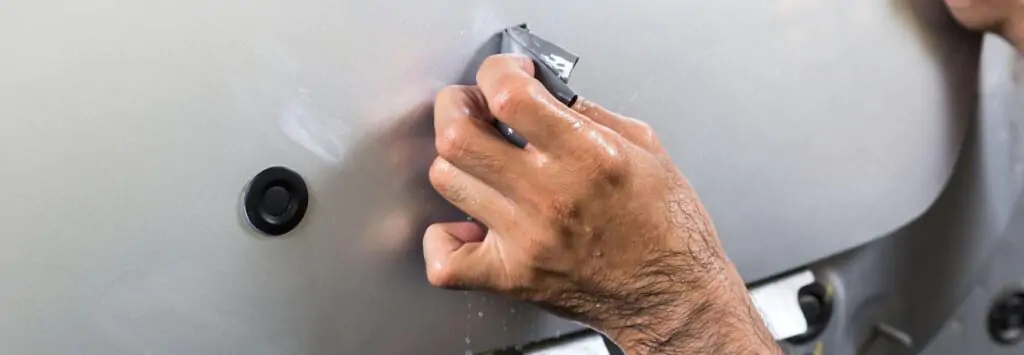Explain in detail what you see in the image.

The image captures a close-up of a person's hand expertly performing wet sanding on a smooth surface, possibly a vehicle or another polished object. The user is applying a piece of sandpaper, drenched in water, to ensure a seamless finish. Water is visibly glistening on both the sandpaper and the surface, highlighting the wet sanding technique's effective dust control and enhanced visibility of imperfections for precise corrections. This method is essential for achieving a smooth, polished result in automotive refinishing and woodworking. The context suggests that this is part of a detailed process outlined in a comprehensive guide on wet sanding, emphasizing its importance for both DIY enthusiasts and professionals in achieving high-quality results.